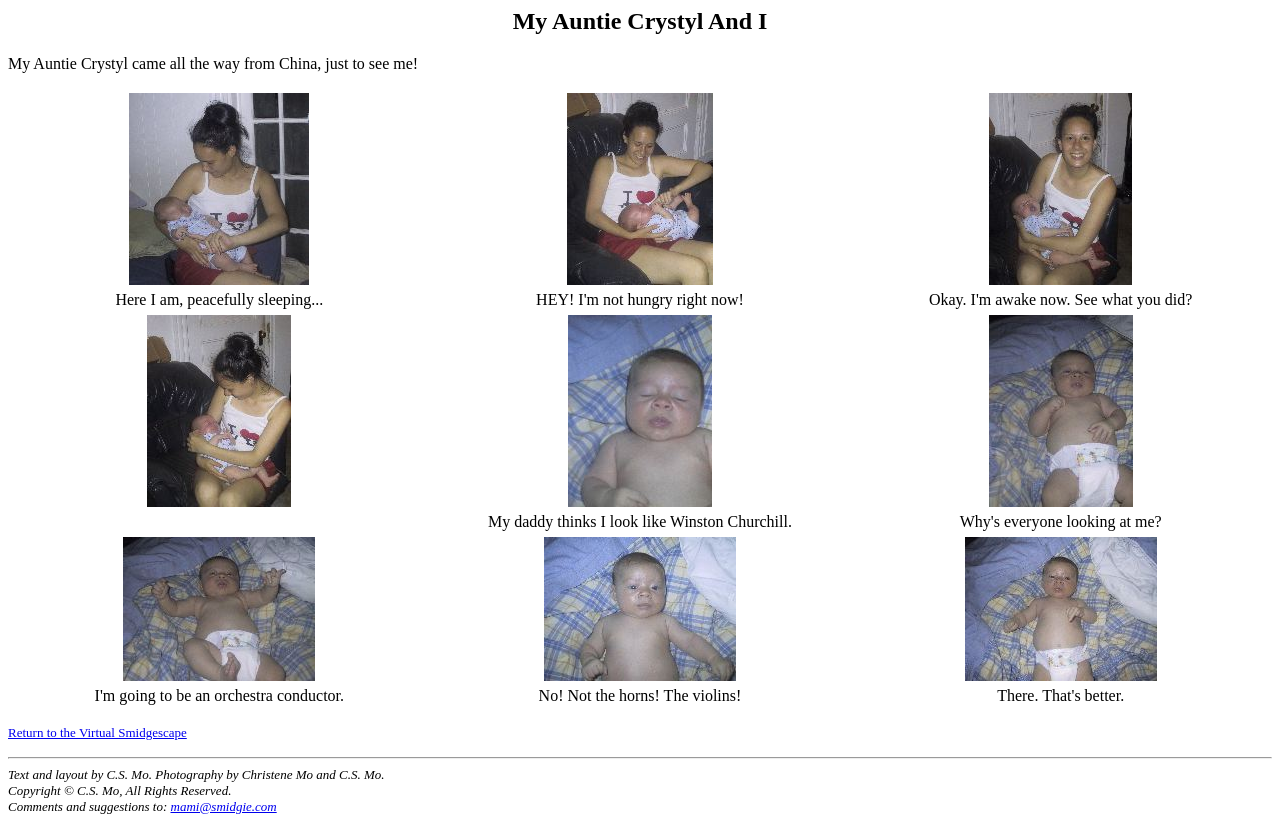Give the bounding box coordinates for the element described by: "alt="Hiku-05"".

[0.096, 0.794, 0.246, 0.814]